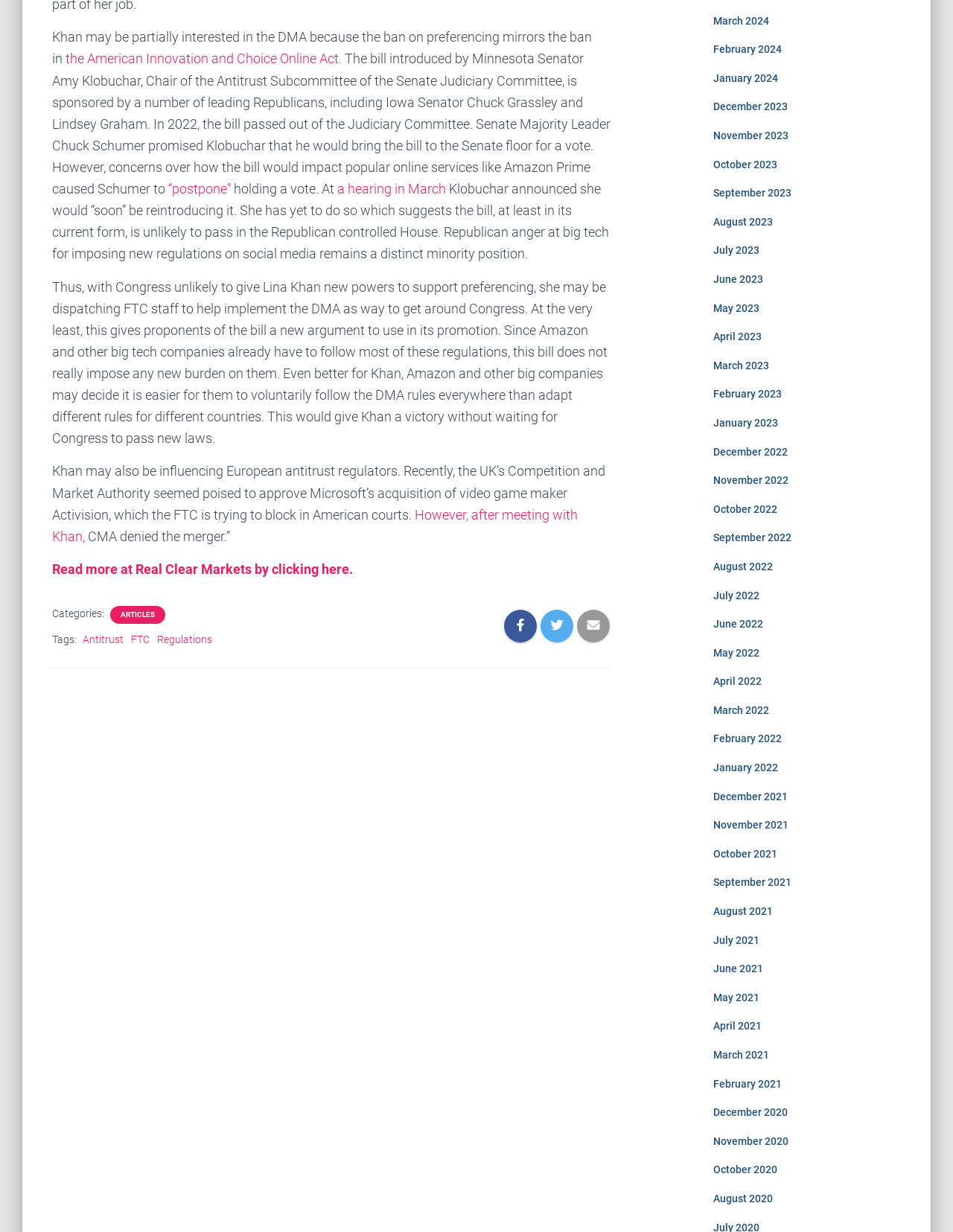Please identify the bounding box coordinates of the element that needs to be clicked to perform the following instruction: "Check the latest news in February 2024".

[0.748, 0.035, 0.82, 0.045]